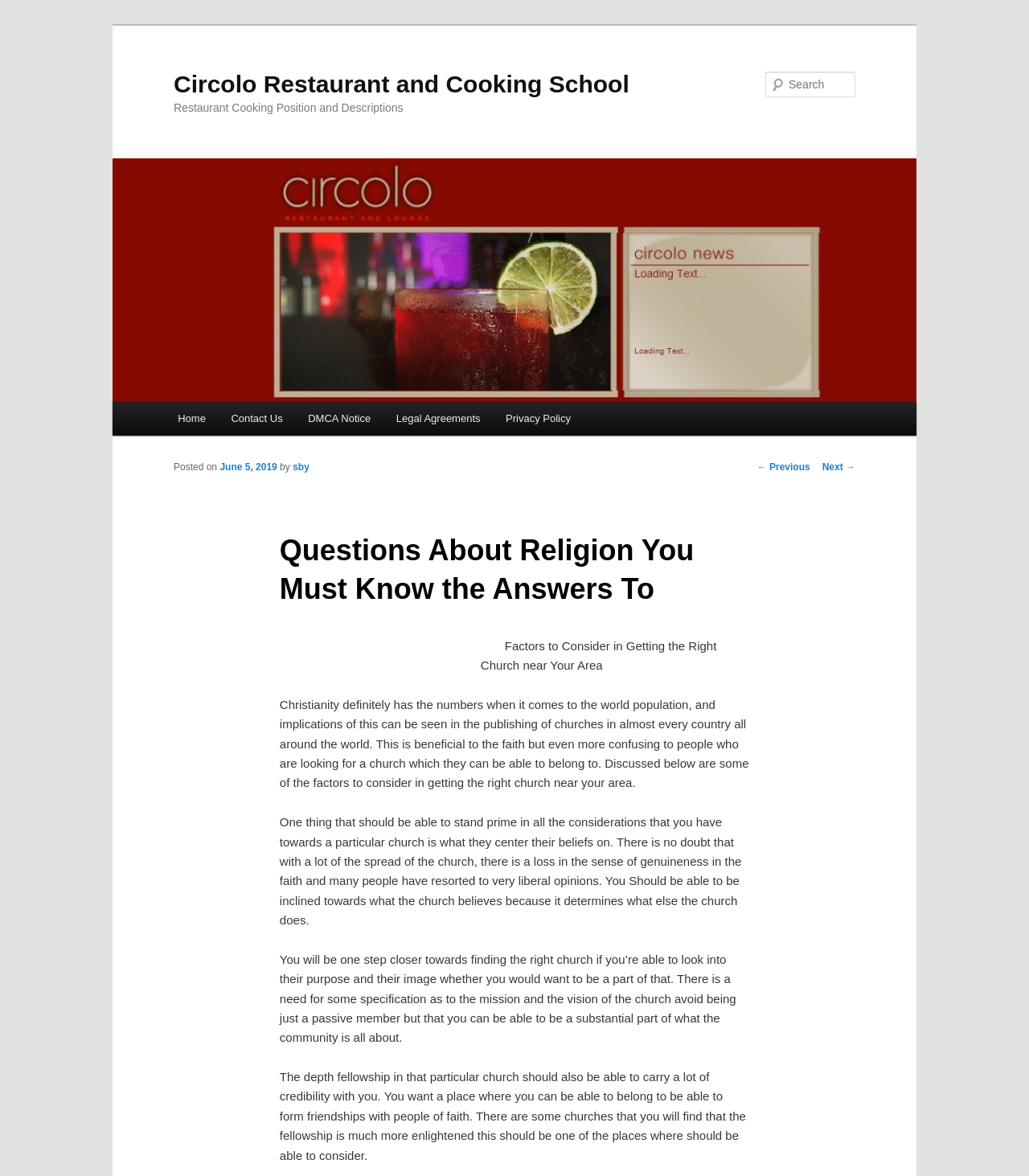Articulate a detailed summary of the webpage's content and design.

The webpage is about Circolo Restaurant and Cooking School, with a focus on a blog post titled "Questions About Religion You Must Know the Answers To". At the top, there is a heading with the restaurant's name, followed by a link to the same. Below this, there is another heading titled "Restaurant Cooking Position and Descriptions". 

On the top right, there is a search bar with a "Search" label and a text box to input search queries. 

The main menu is located on the left side, with links to "Home", "Contact Us", "DMCA Notice", "Legal Agreements", and "Privacy Policy". 

The blog post is the main content of the page, with a heading that matches the title. The post is divided into sections, with headings and paragraphs of text. The text discusses factors to consider when looking for a church, including the church's beliefs, purpose, and image, as well as the depth of fellowship within the church. 

At the bottom of the page, there are links to navigate to previous and next posts, labeled "← Previous" and "Next →" respectively.